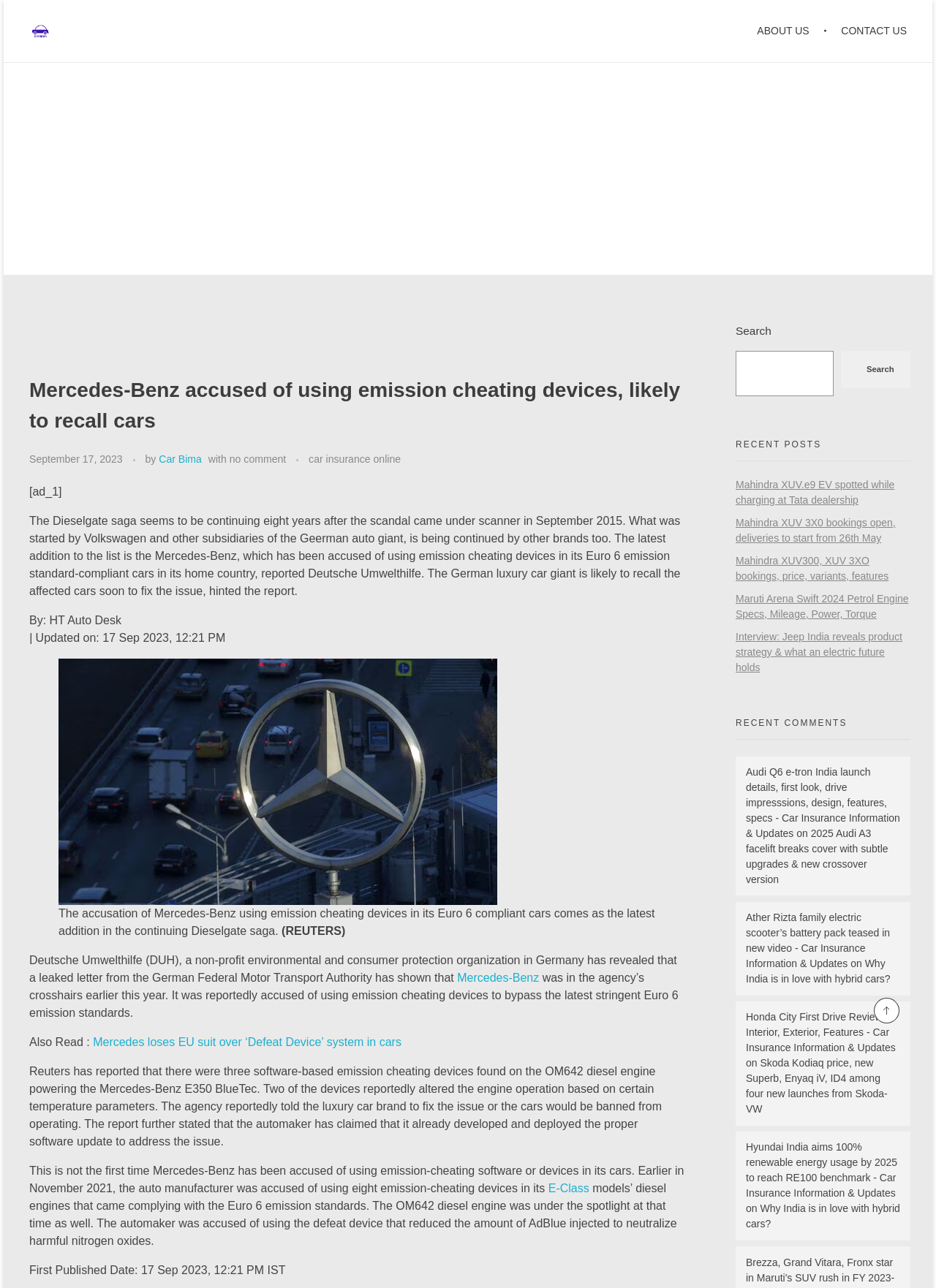Determine the main text heading of the webpage and provide its content.

Mercedes-Benz accused of using emission cheating devices, likely to recall cars